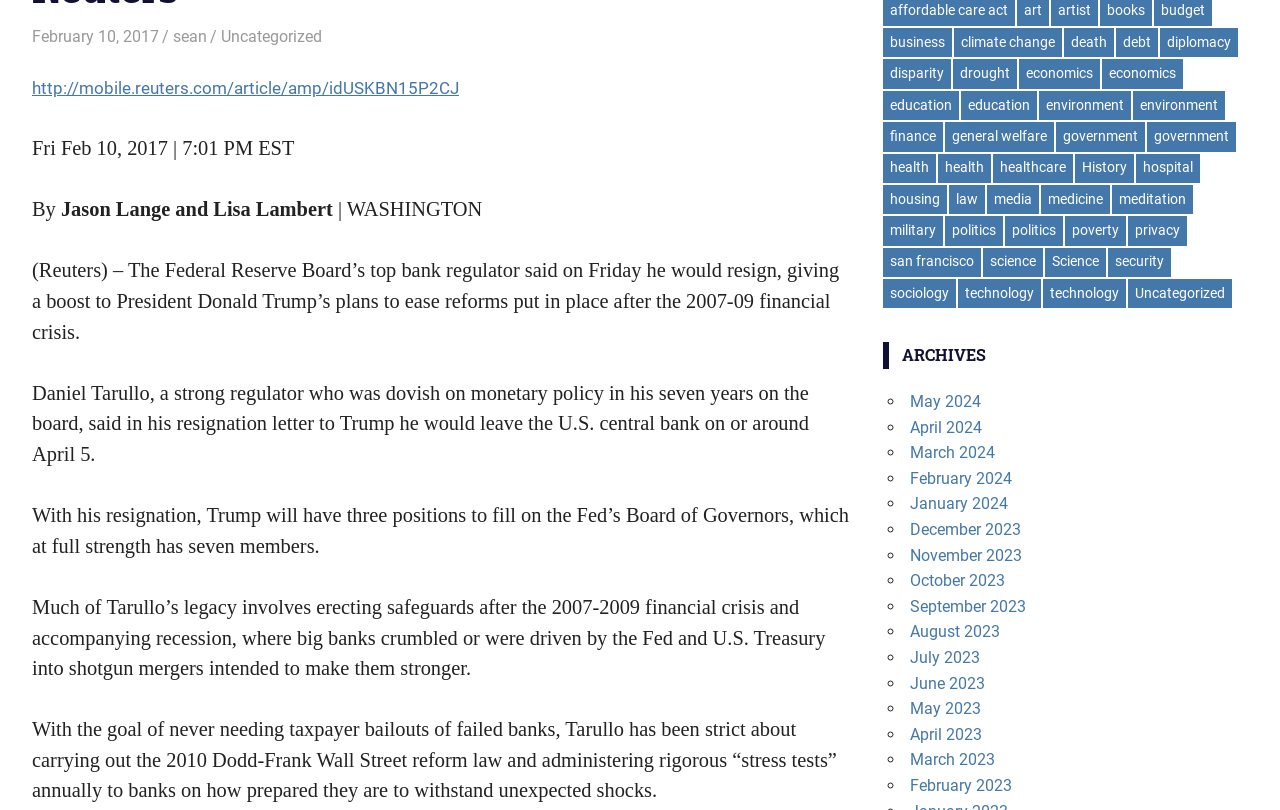Determine the bounding box coordinates of the UI element described by: "February 10, 2017".

[0.025, 0.033, 0.124, 0.057]